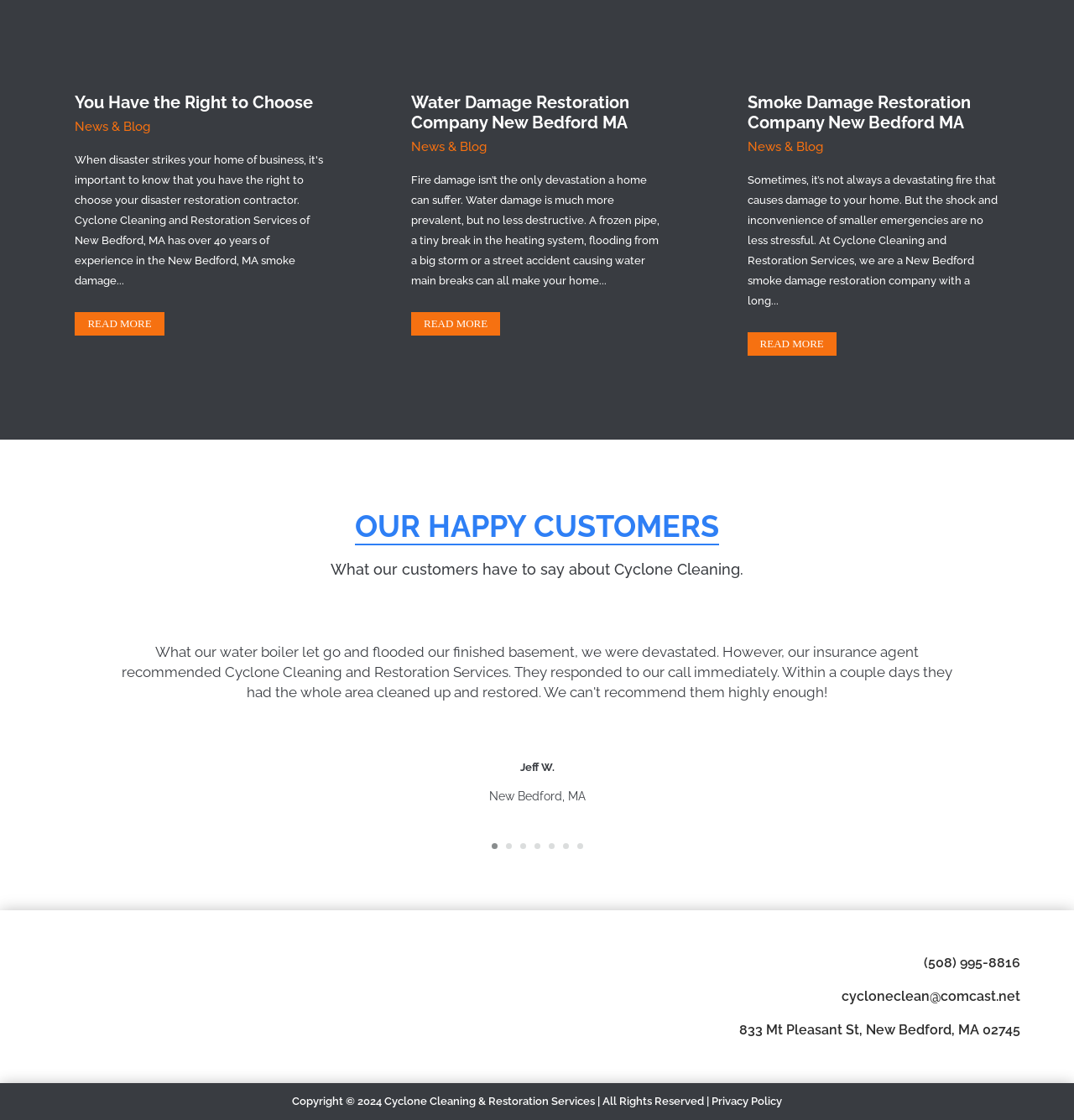What is the purpose of the 'READ MORE' links on the webpage?
Refer to the image and offer an in-depth and detailed answer to the question.

I found the purpose of the 'READ MORE' links by looking at their positions and contexts on the webpage. The 'READ MORE' links are placed below the descriptions of the services, suggesting that they lead to more information about the services.